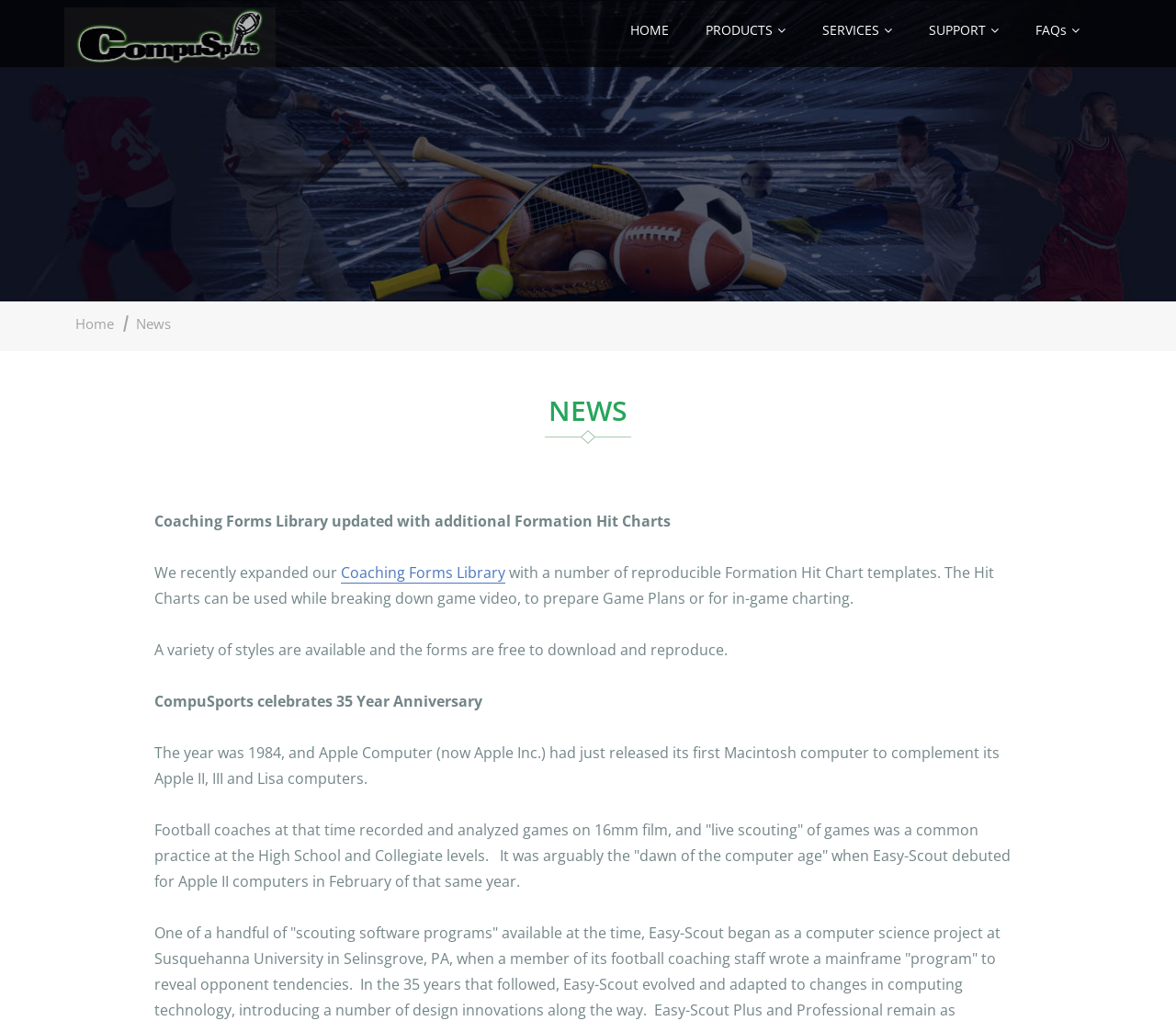Respond to the question below with a concise word or phrase:
What year did CompuSports celebrate its anniversary?

1984